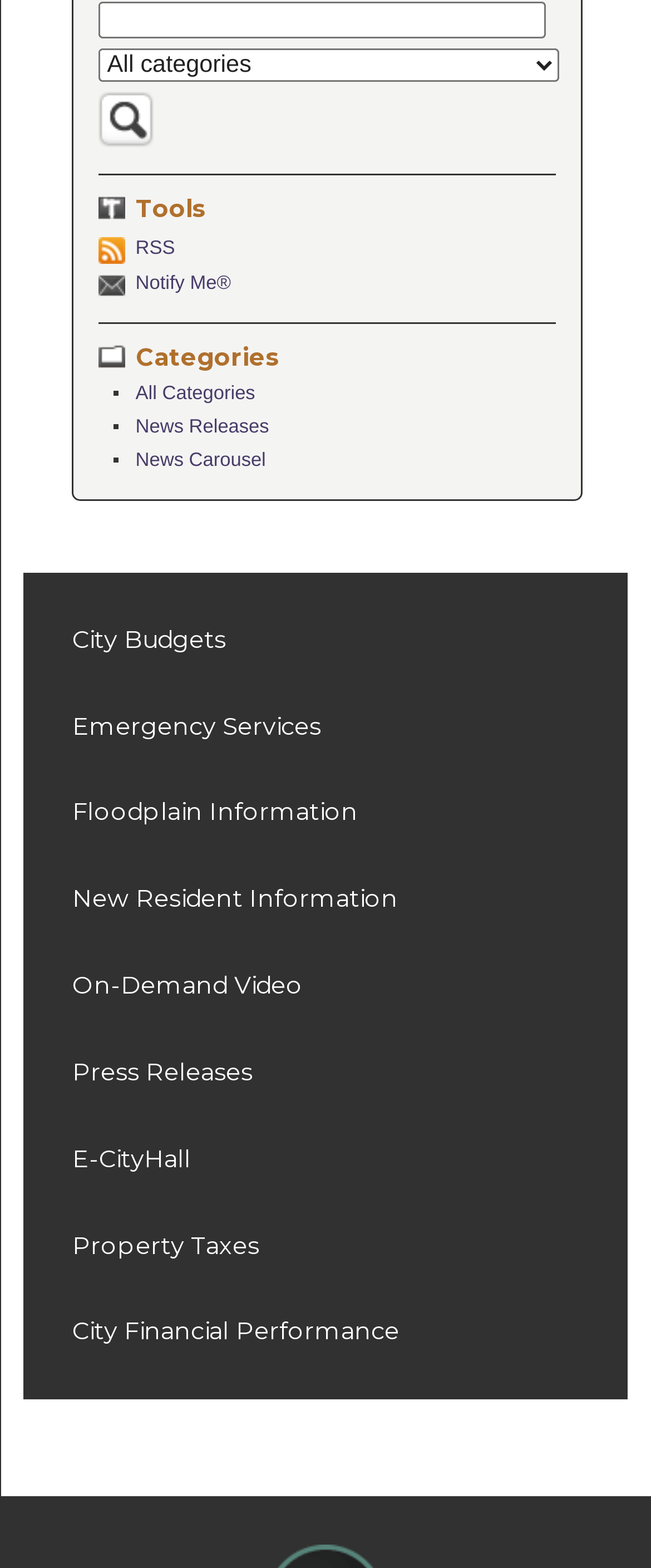Give a one-word or short phrase answer to the question: 
How many menu items are listed in the vertical menu?

9